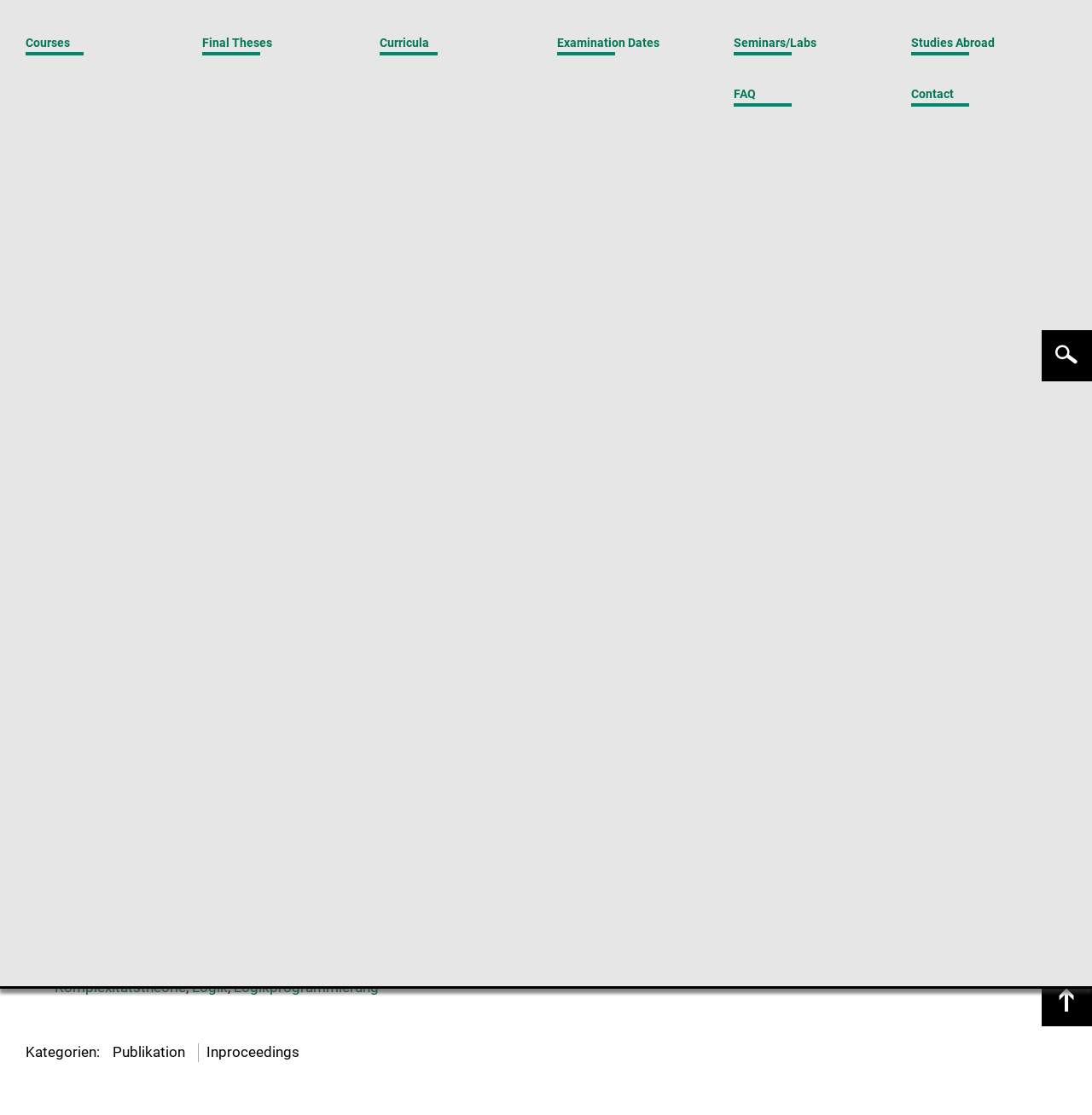Determine the bounding box coordinates of the region that needs to be clicked to achieve the task: "login to the system".

[0.858, 0.022, 0.885, 0.035]